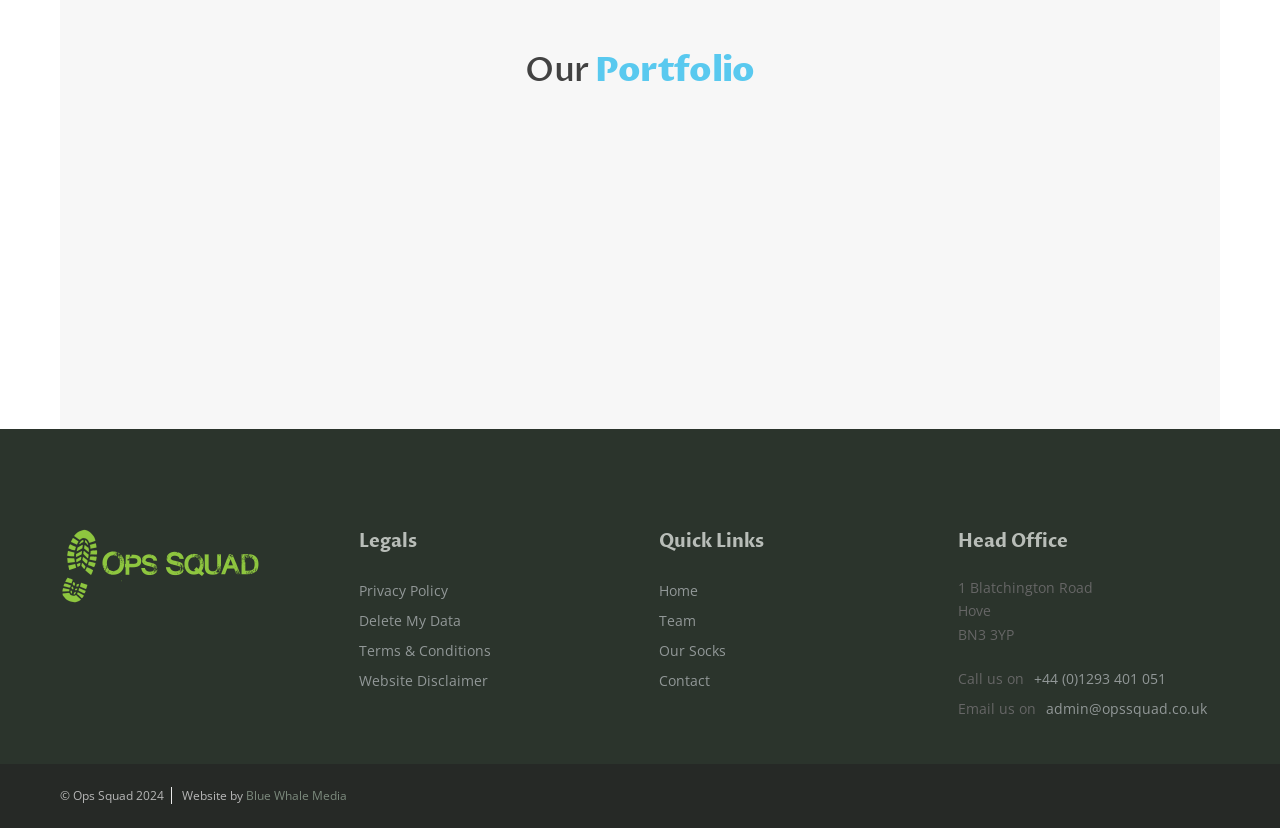Utilize the information from the image to answer the question in detail:
What is the address of the Head Office?

The address can be found in the section labeled 'Head Office' at the bottom right corner of the webpage, which lists the street address, city, and postal code.